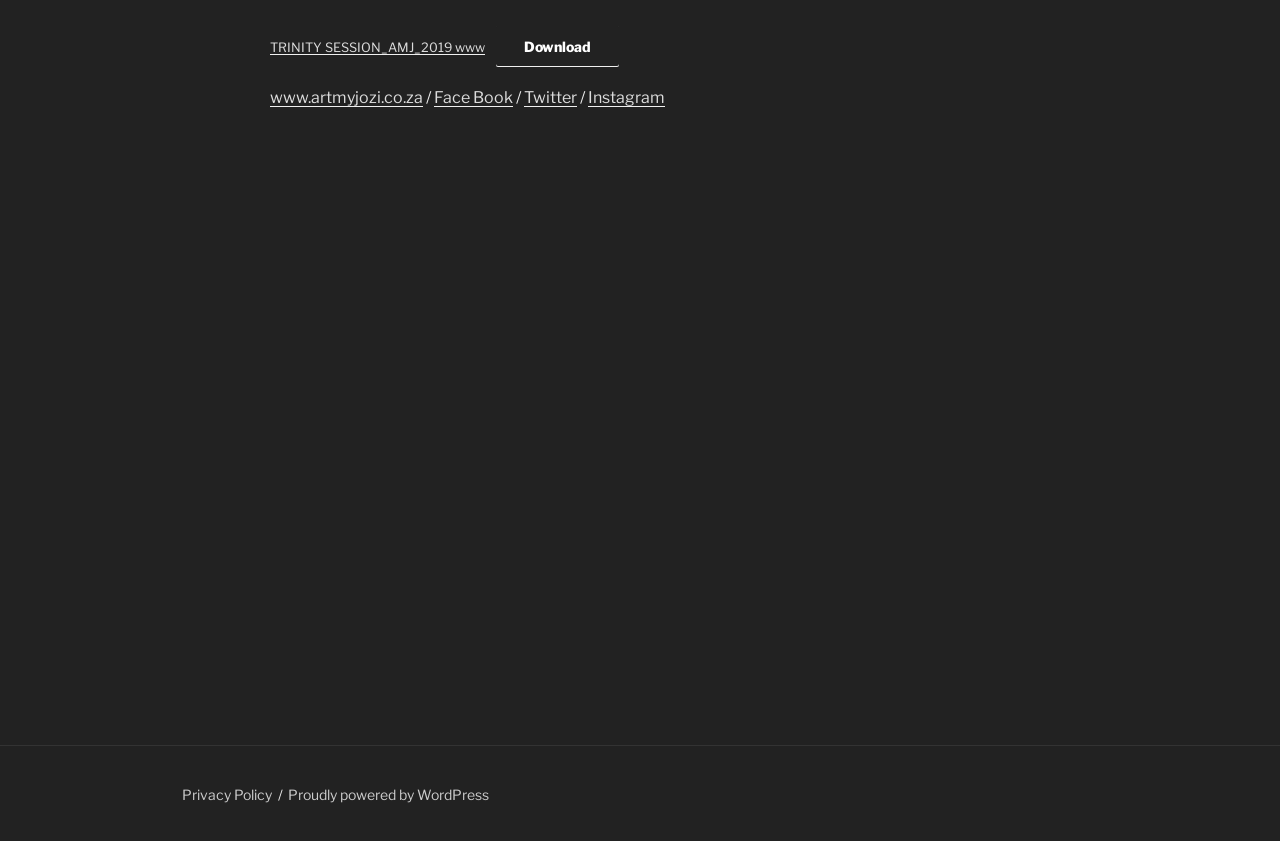Given the element description Privacy Policy, identify the bounding box coordinates for the UI element on the webpage screenshot. The format should be (top-left x, top-left y, bottom-right x, bottom-right y), with values between 0 and 1.

[0.142, 0.934, 0.212, 0.955]